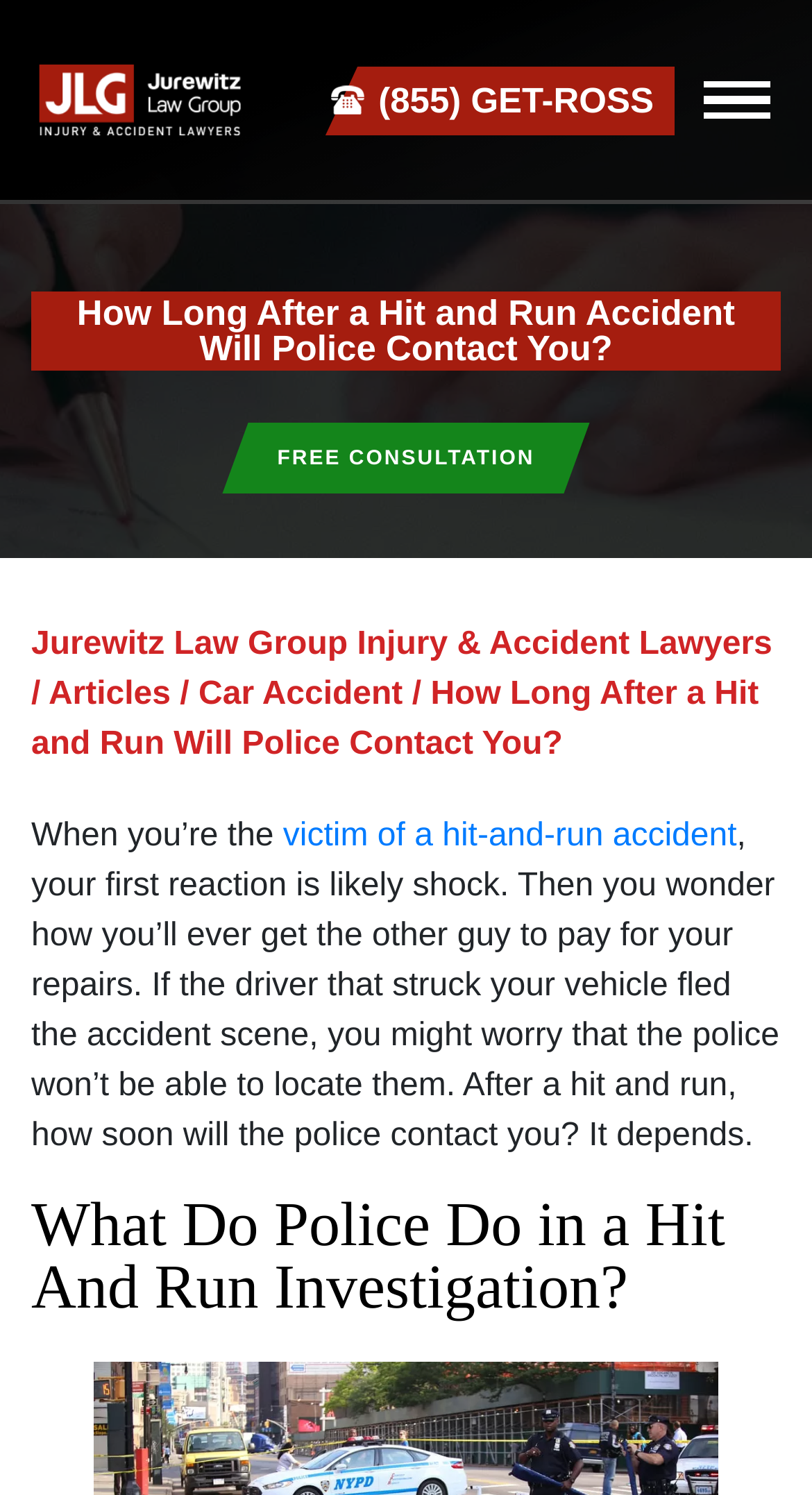Locate the bounding box coordinates of the element that needs to be clicked to carry out the instruction: "Toggle navigation". The coordinates should be given as four float numbers ranging from 0 to 1, i.e., [left, top, right, bottom].

[0.856, 0.046, 0.959, 0.088]